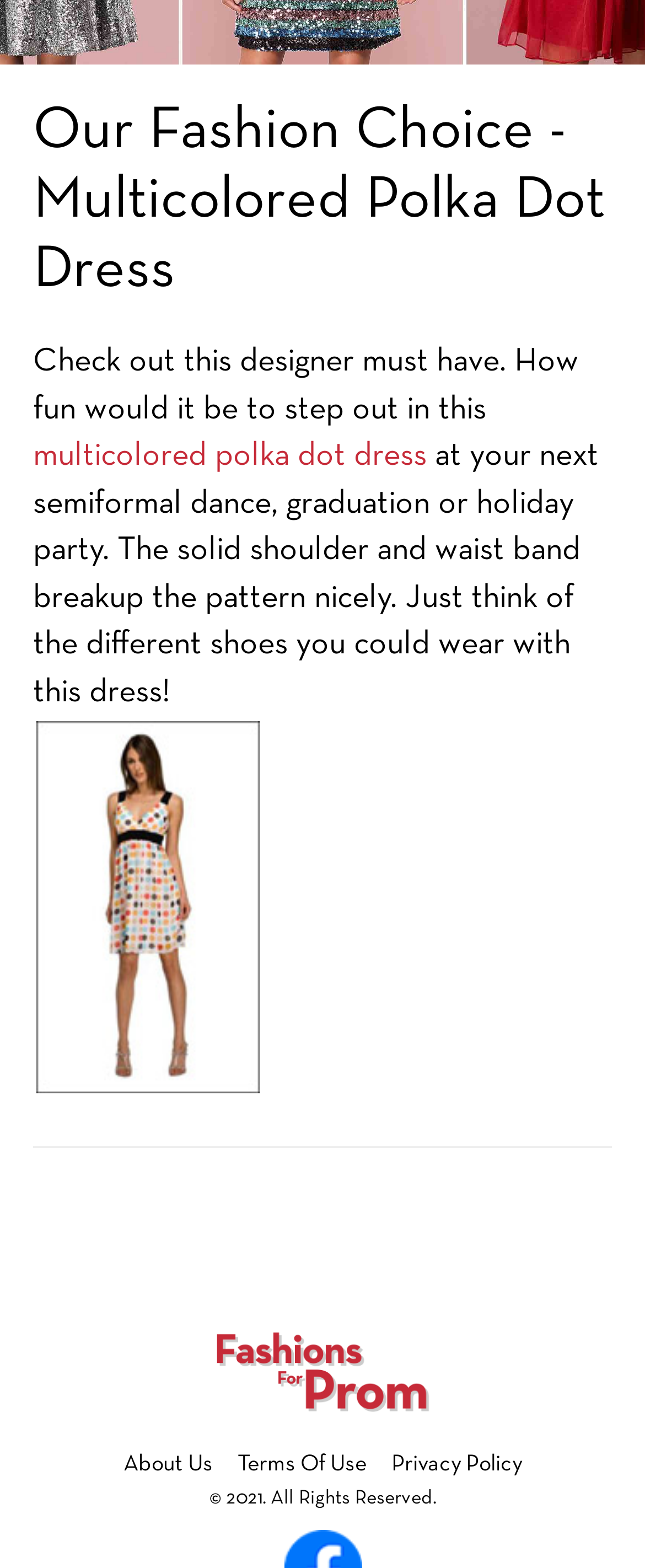Provide the bounding box coordinates of the HTML element this sentence describes: "multicolored polka dot dress". The bounding box coordinates consist of four float numbers between 0 and 1, i.e., [left, top, right, bottom].

[0.051, 0.282, 0.674, 0.301]